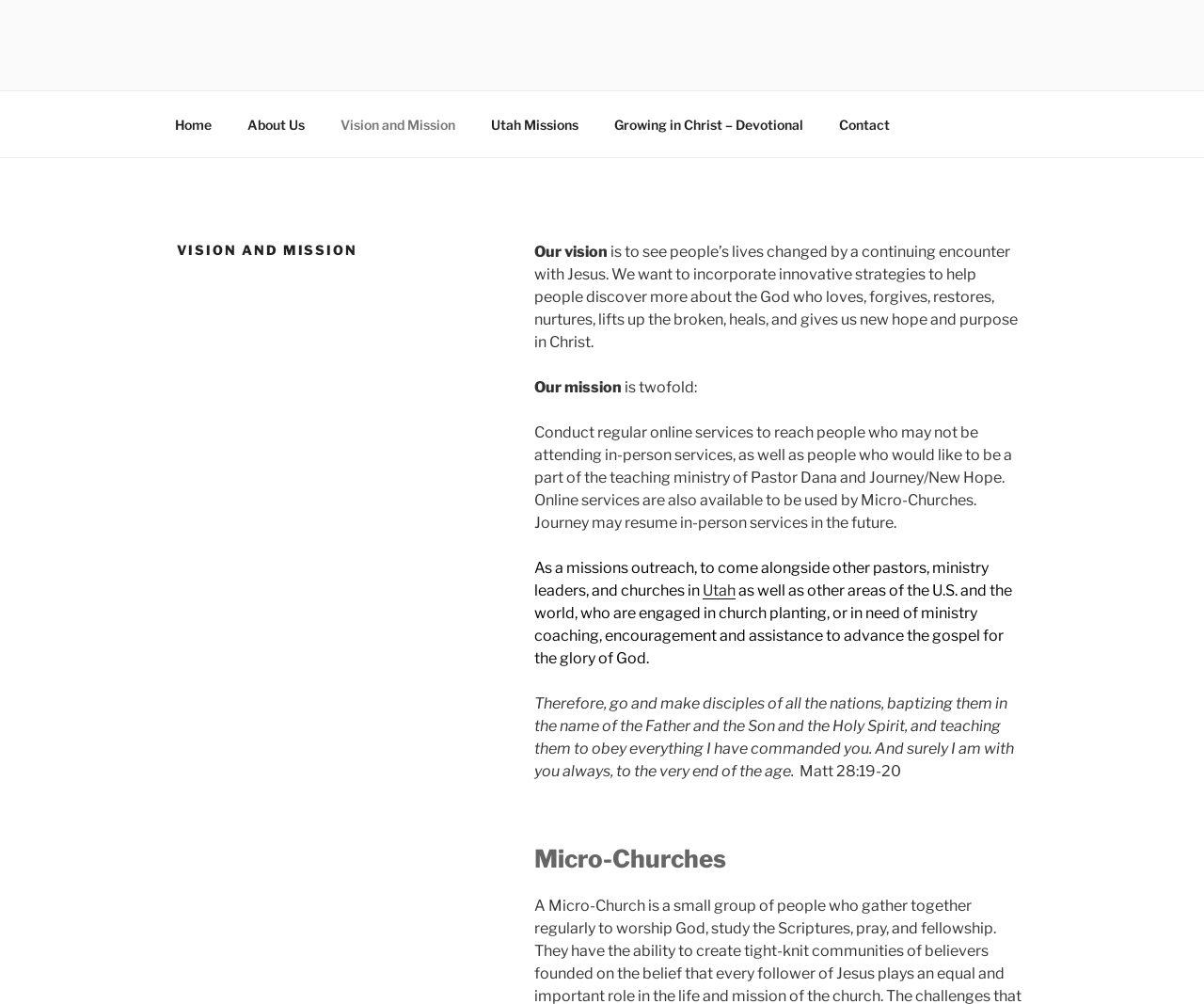Determine the bounding box coordinates for the element that should be clicked to follow this instruction: "Read about Micro-Churches". The coordinates should be given as four float numbers between 0 and 1, in the format [left, top, right, bottom].

[0.444, 0.802, 0.853, 0.873]